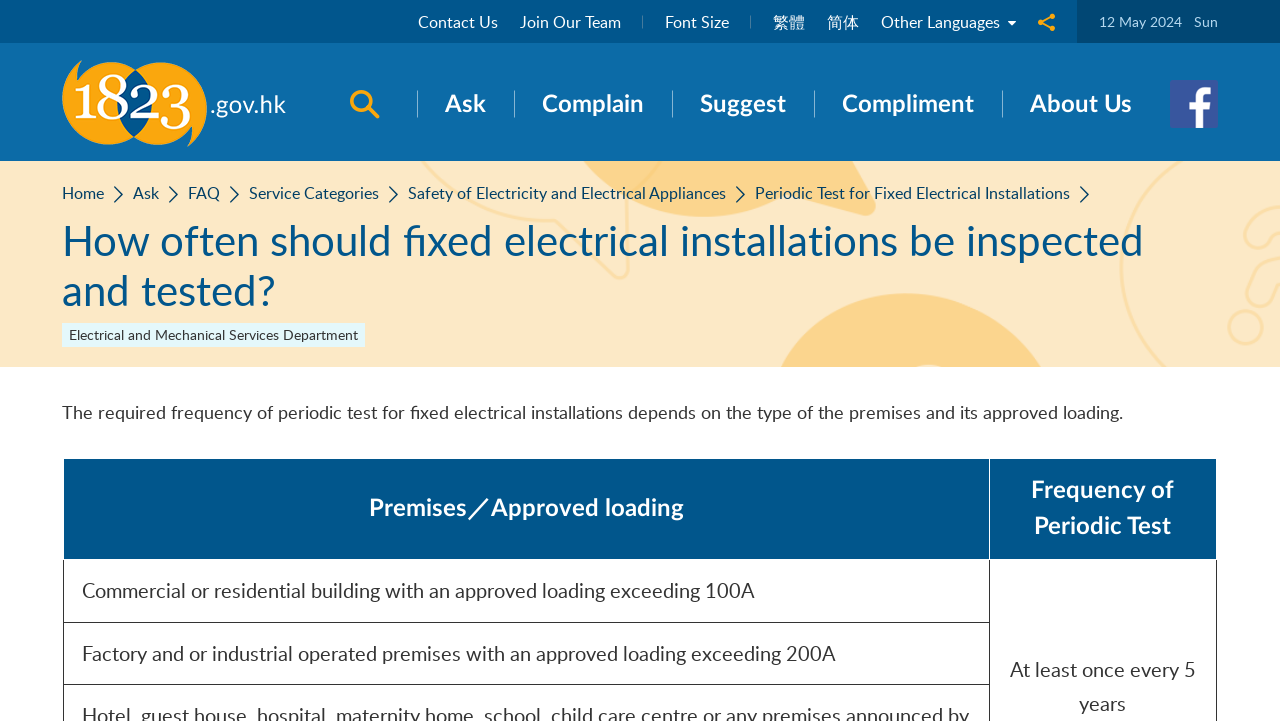Please specify the bounding box coordinates of the element that should be clicked to execute the given instruction: 'Change the font size'. Ensure the coordinates are four float numbers between 0 and 1, expressed as [left, top, right, bottom].

[0.52, 0.015, 0.587, 0.045]